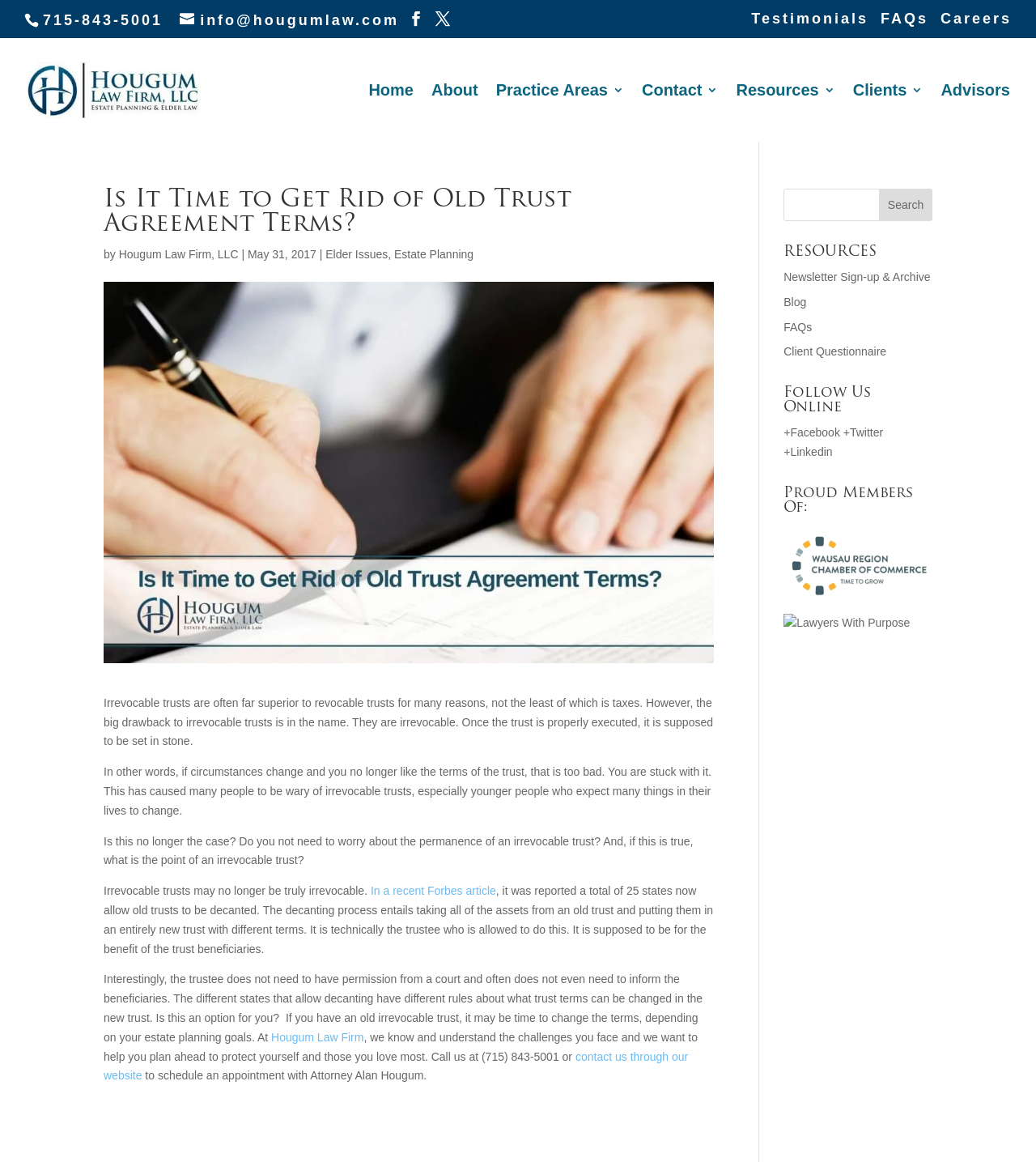Identify the bounding box coordinates for the element you need to click to achieve the following task: "Read testimonials". The coordinates must be four float values ranging from 0 to 1, formatted as [left, top, right, bottom].

[0.725, 0.009, 0.838, 0.031]